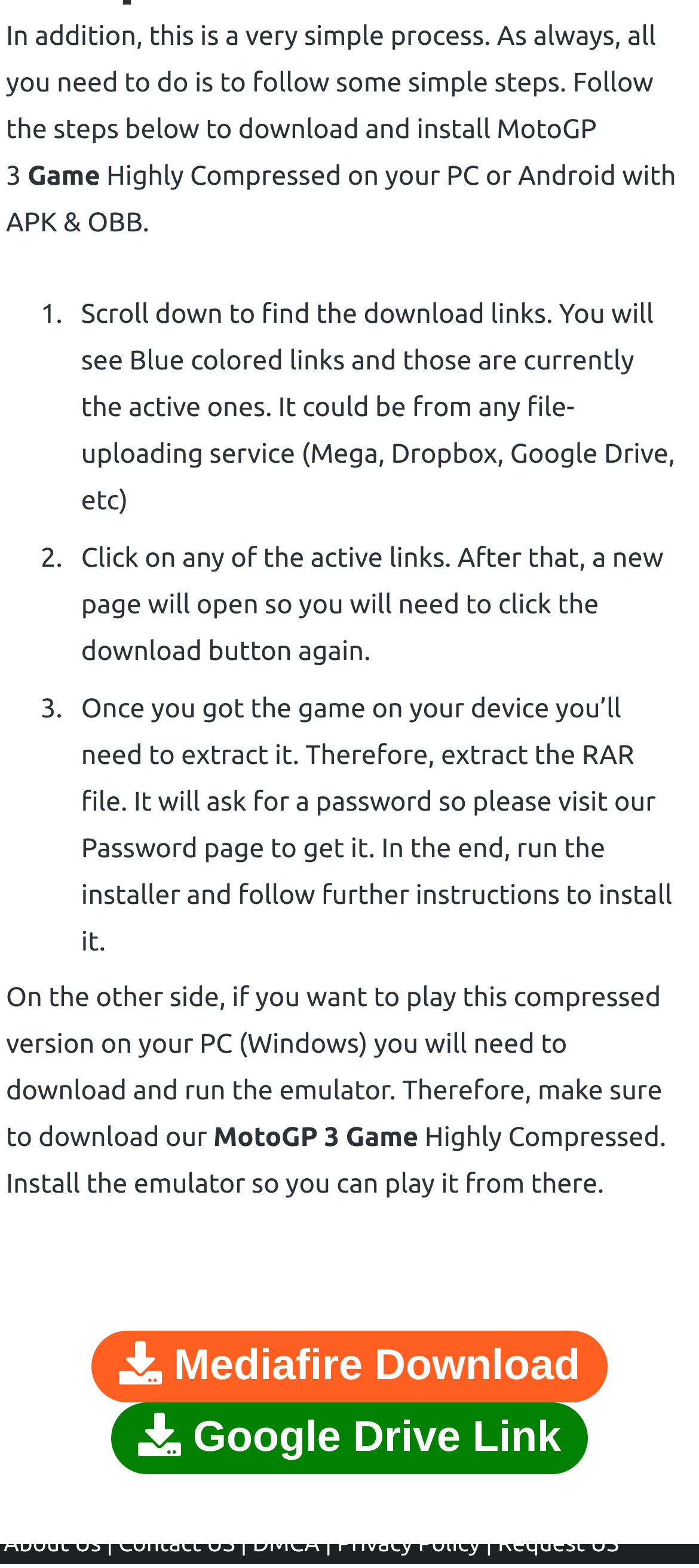What is the purpose of the password page?
Based on the screenshot, give a detailed explanation to answer the question.

The webpage mentions that after downloading the game, you will need to extract the RAR file, which will ask for a password, and you can get the password by visiting the Password page.